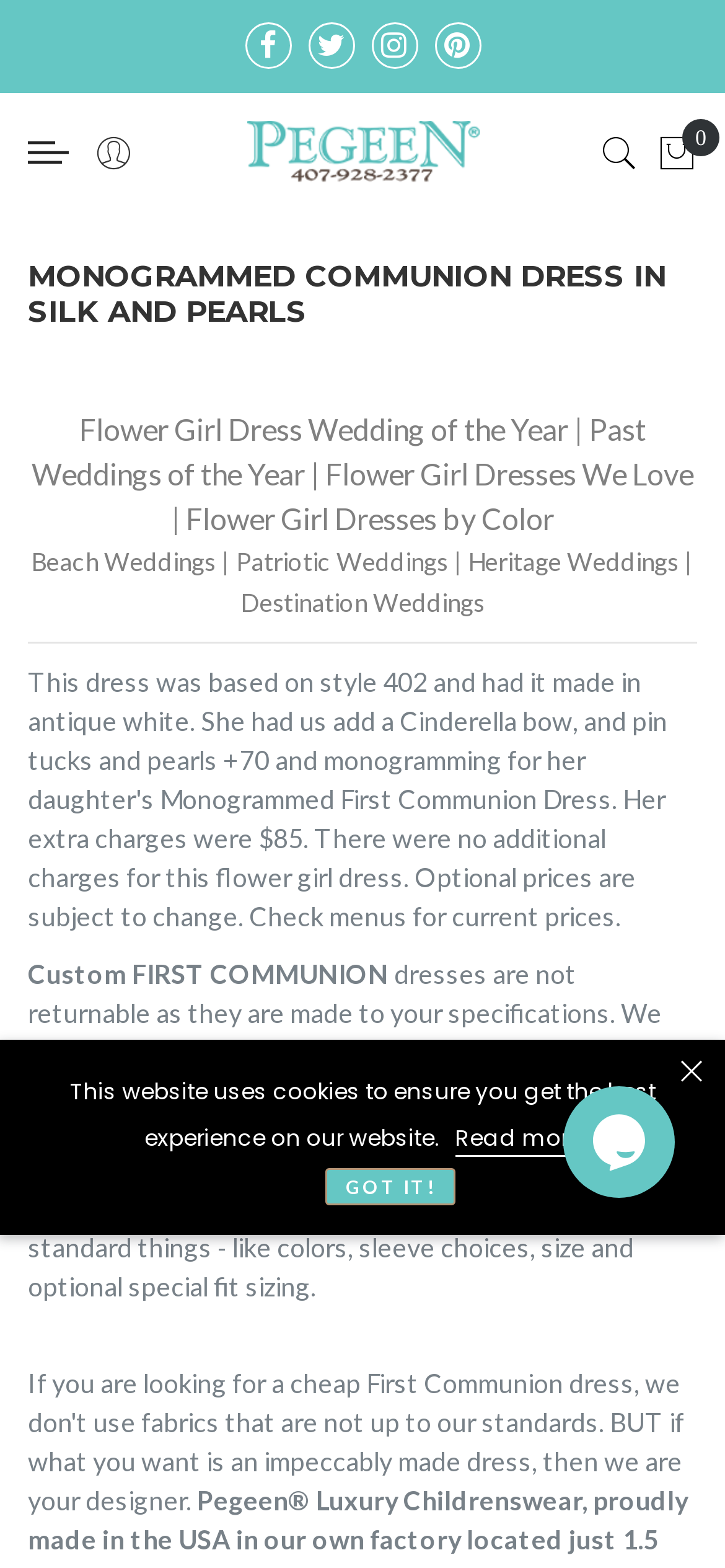Determine the bounding box coordinates of the clickable element to achieve the following action: 'View Flower Girl Dresses by PEGEEN'. Provide the coordinates as four float values between 0 and 1, formatted as [left, top, right, bottom].

[0.288, 0.077, 0.712, 0.118]